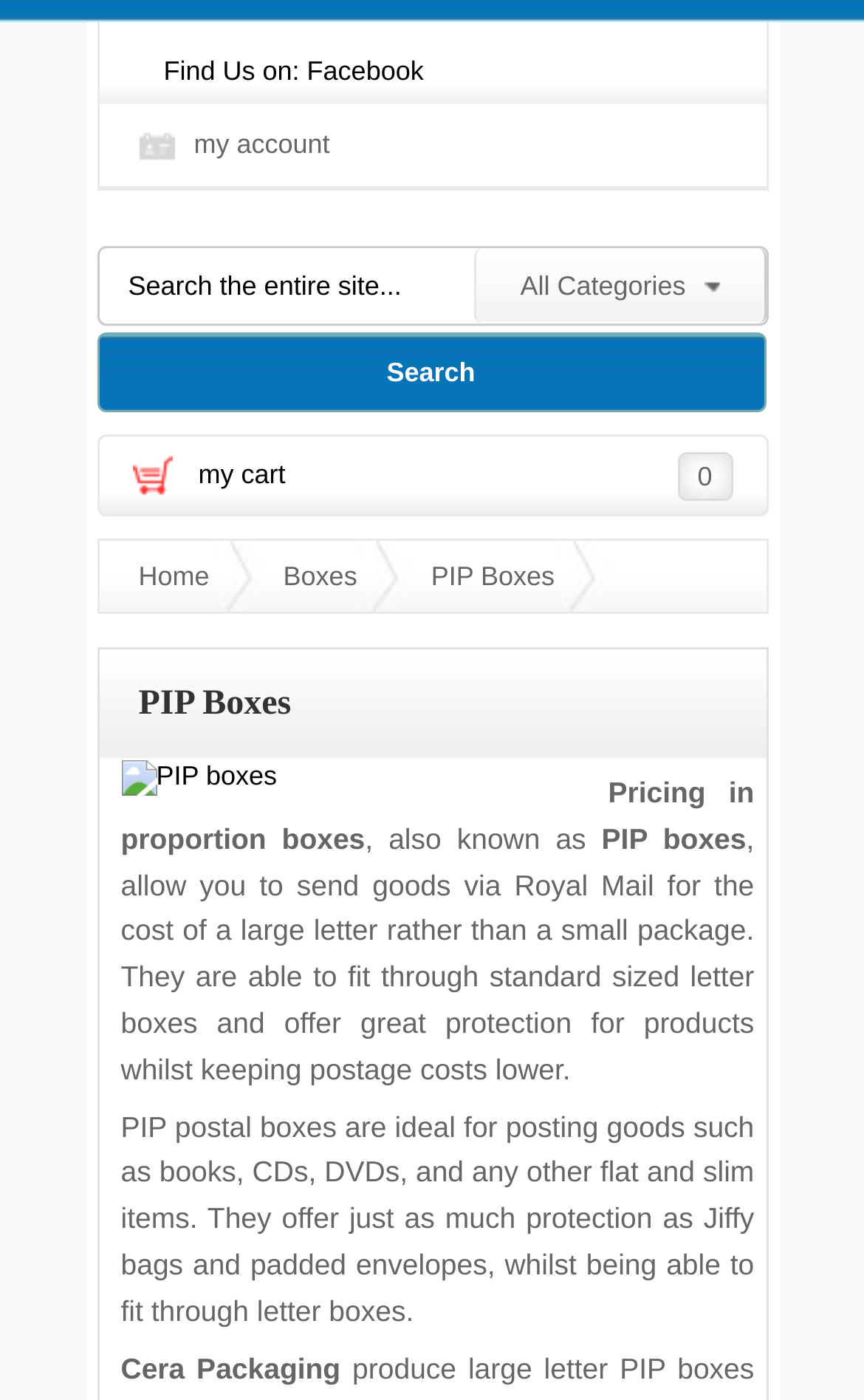Locate the bounding box coordinates of the element to click to perform the following action: 'Click the WhatsApp share button'. The coordinates should be given as four float values between 0 and 1, in the form of [left, top, right, bottom].

None